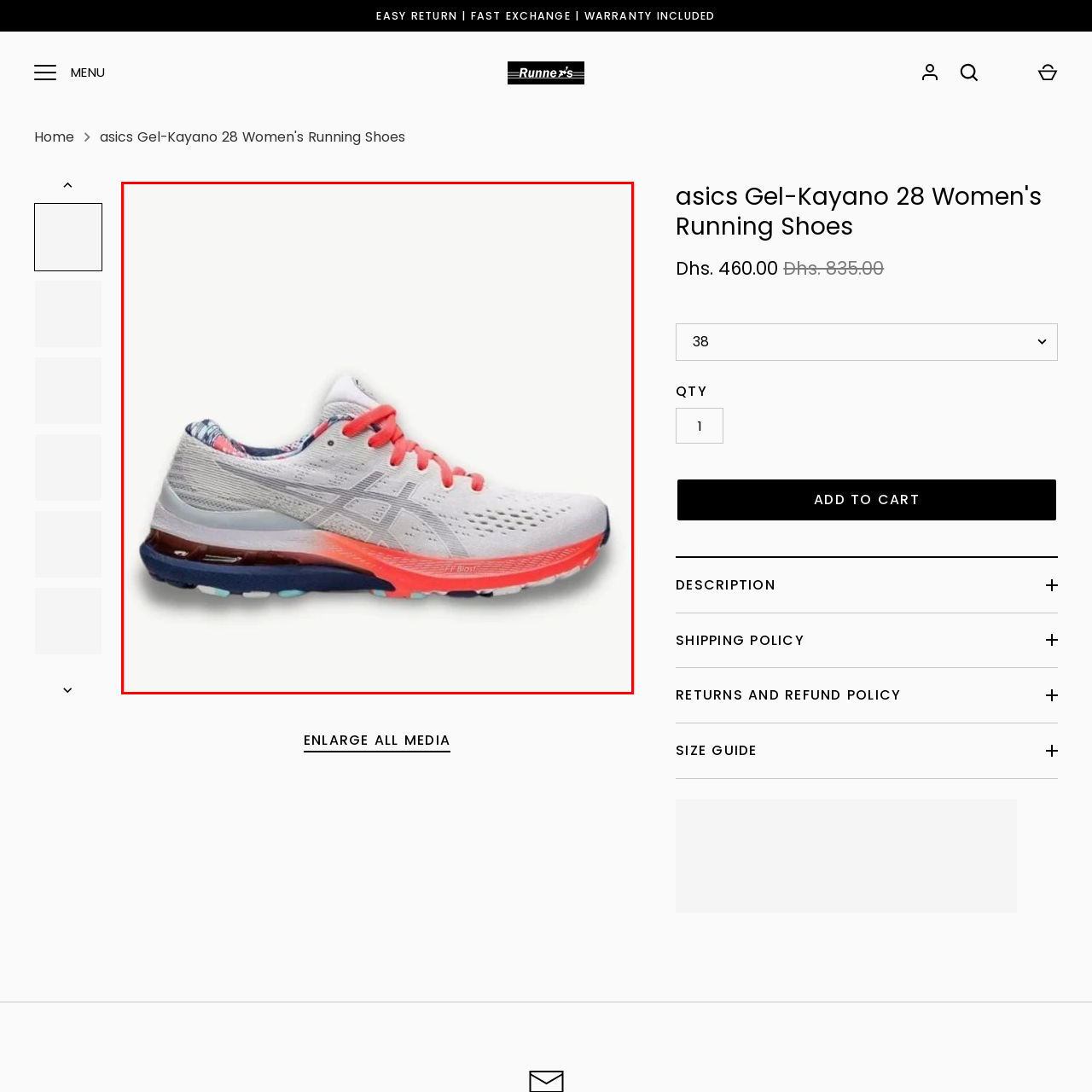Examine the image indicated by the red box and respond with a single word or phrase to the following question:
What is the purpose of the breathable mesh upper?

Comfort during running